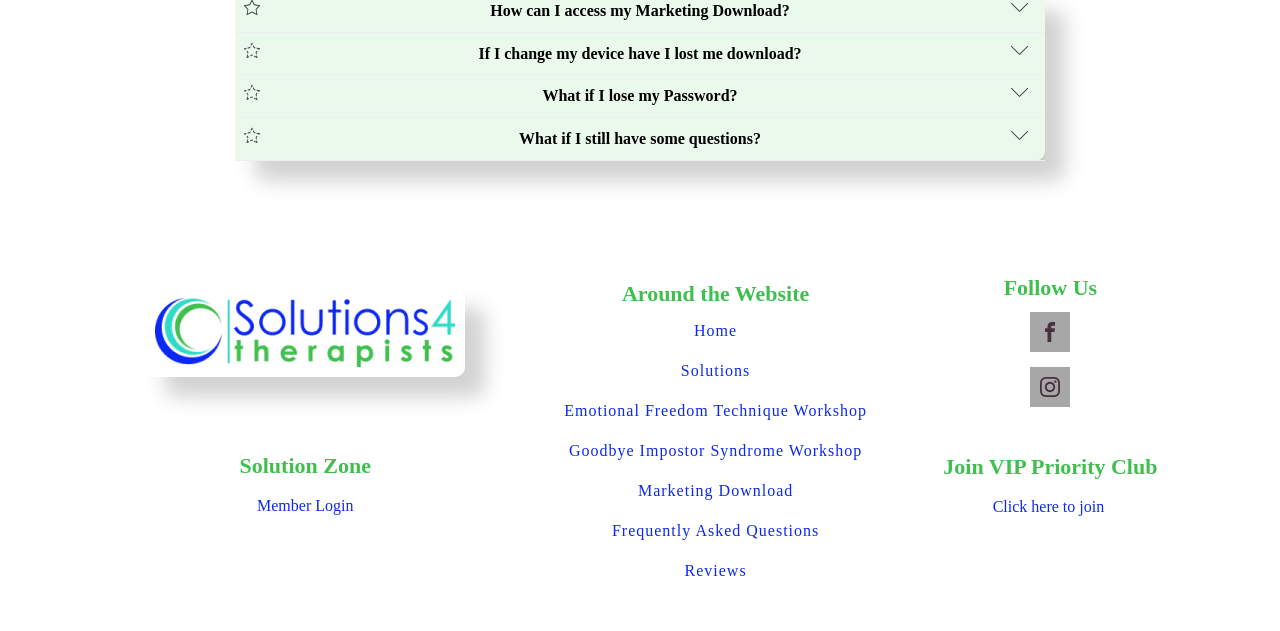Identify the bounding box coordinates for the element you need to click to achieve the following task: "Click to join the VIP Priority Club". Provide the bounding box coordinates as four float numbers between 0 and 1, in the form [left, top, right, bottom].

[0.775, 0.783, 0.866, 0.823]